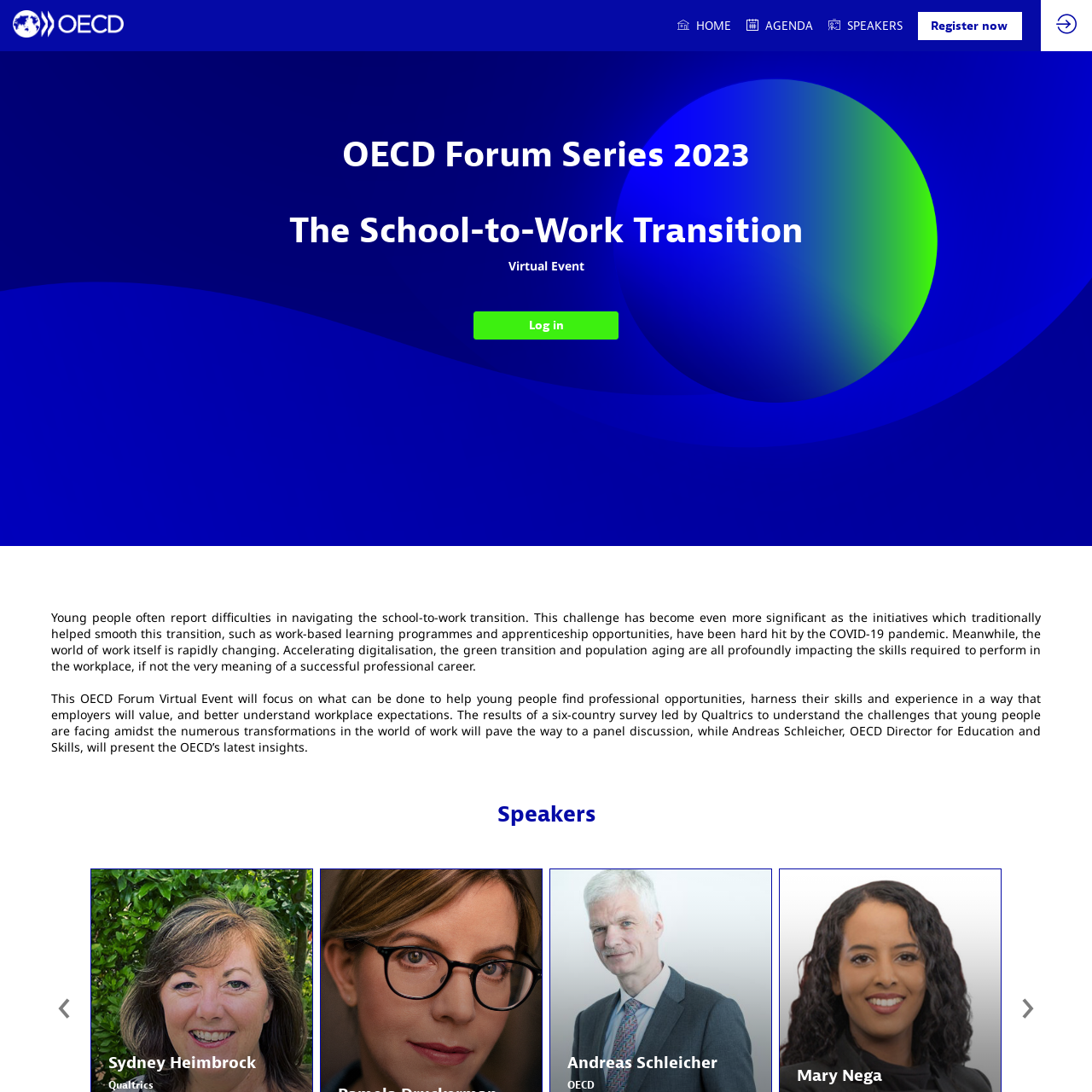What is the purpose of the OECD Forum Series 2023?
Observe the image inside the red-bordered box and offer a detailed answer based on the visual details you find.

The purpose of the OECD Forum Series 2023 is to provide solutions and foster discussions on enhancing professional opportunities for youth, as stated in the caption, which emphasizes the importance of equipping young individuals with the skills and insights necessary to navigate the evolving job market.